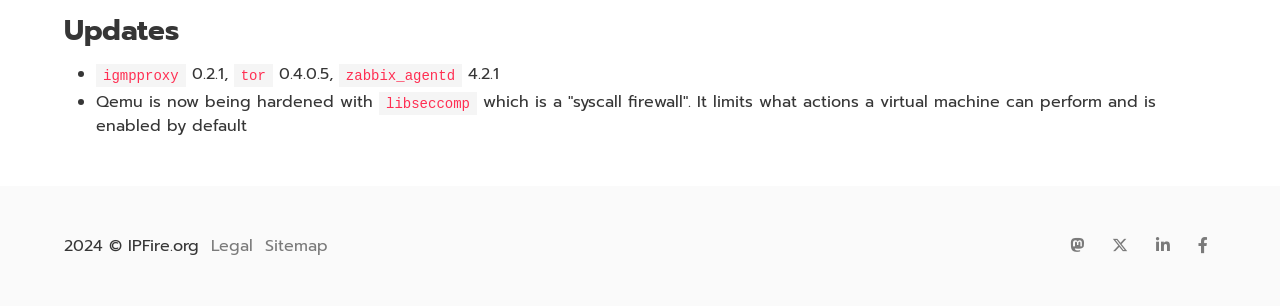Use a single word or phrase to answer this question: 
What is the copyright year of IPFire.org?

2024